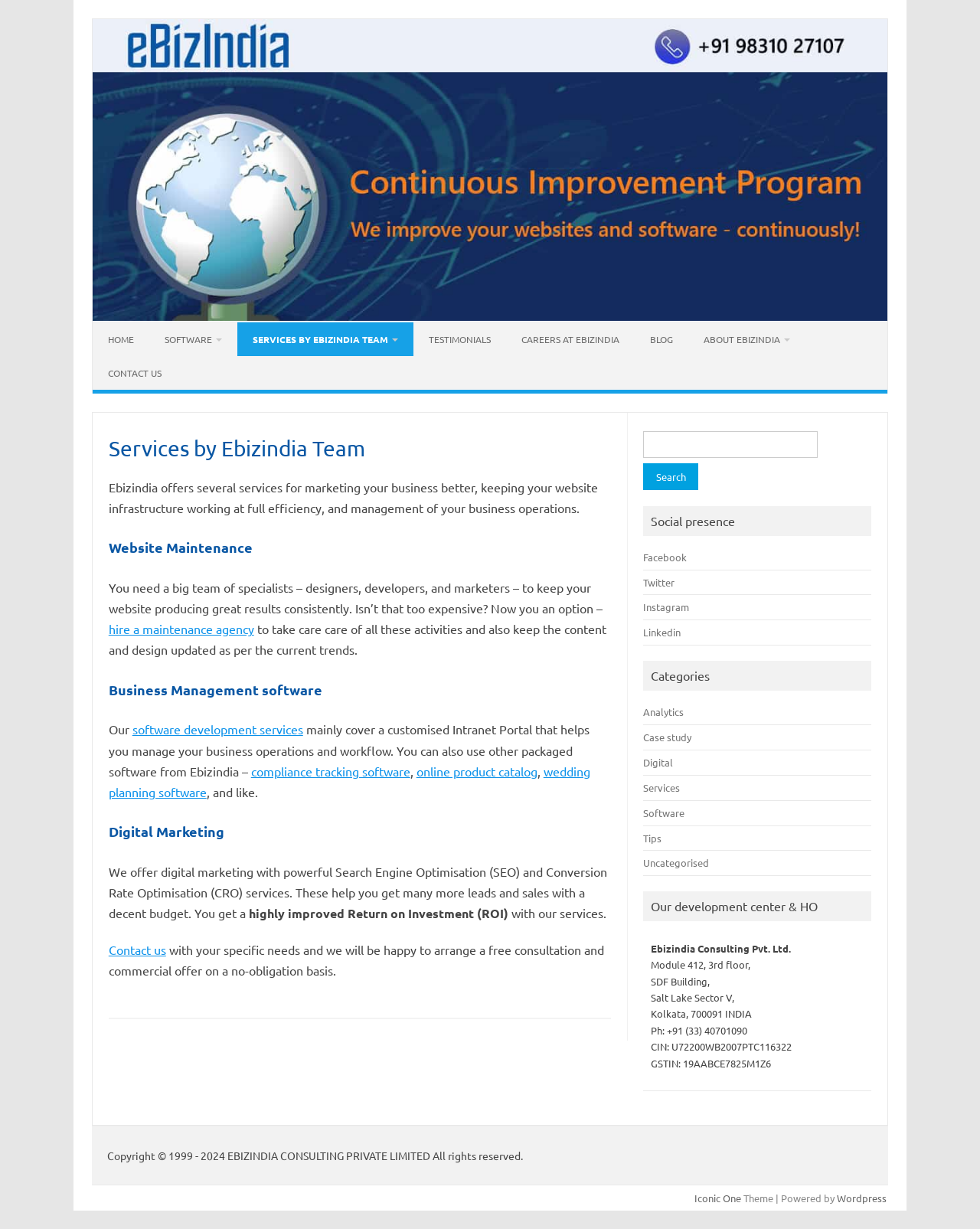Please identify the bounding box coordinates of the element's region that needs to be clicked to fulfill the following instruction: "Contact us". The bounding box coordinates should consist of four float numbers between 0 and 1, i.e., [left, top, right, bottom].

[0.111, 0.766, 0.169, 0.779]